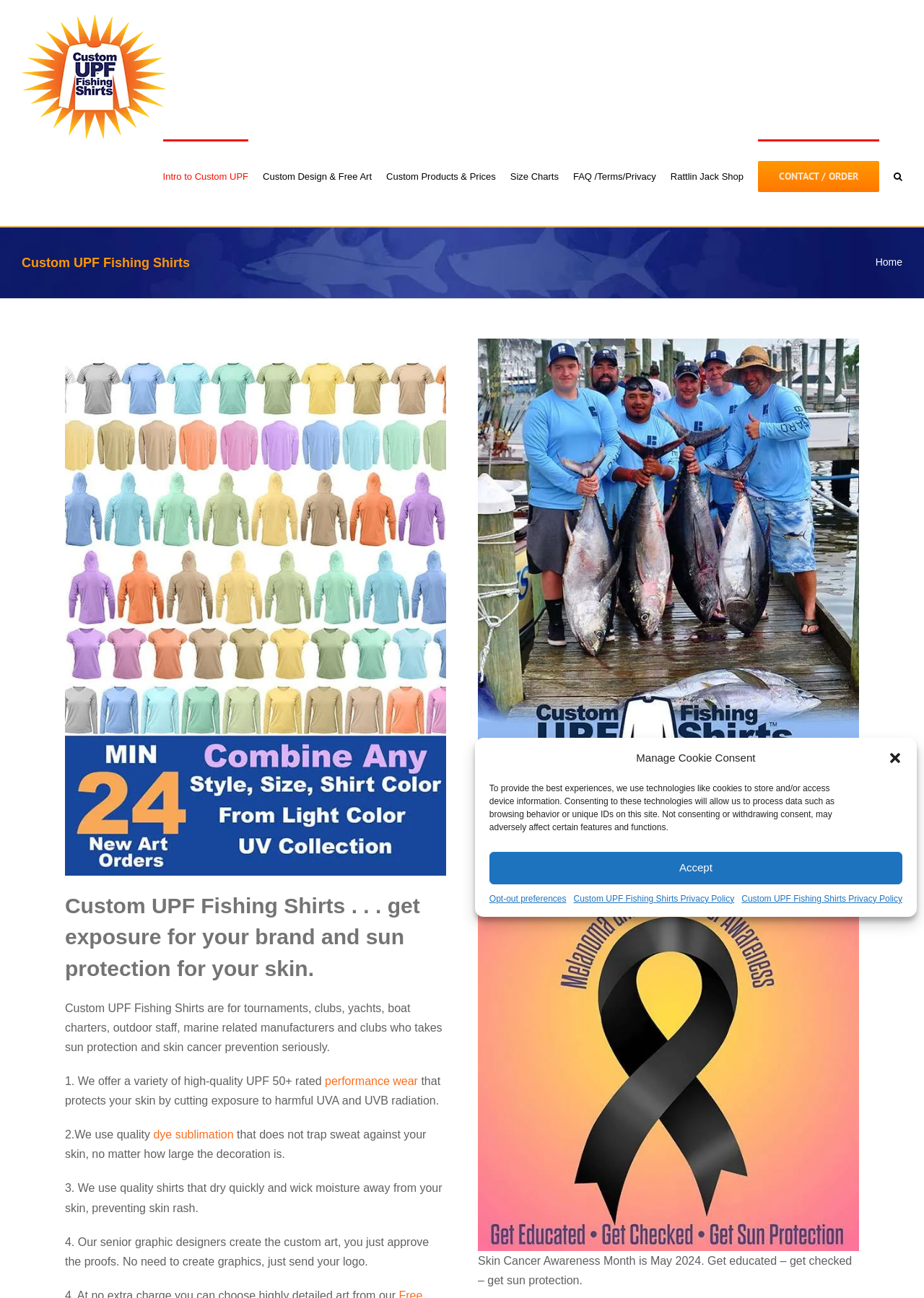Determine the bounding box coordinates of the clickable element necessary to fulfill the instruction: "Scroll to the top of the page". Provide the coordinates as four float numbers within the 0 to 1 range, i.e., [left, top, right, bottom].

[0.904, 0.692, 0.941, 0.712]